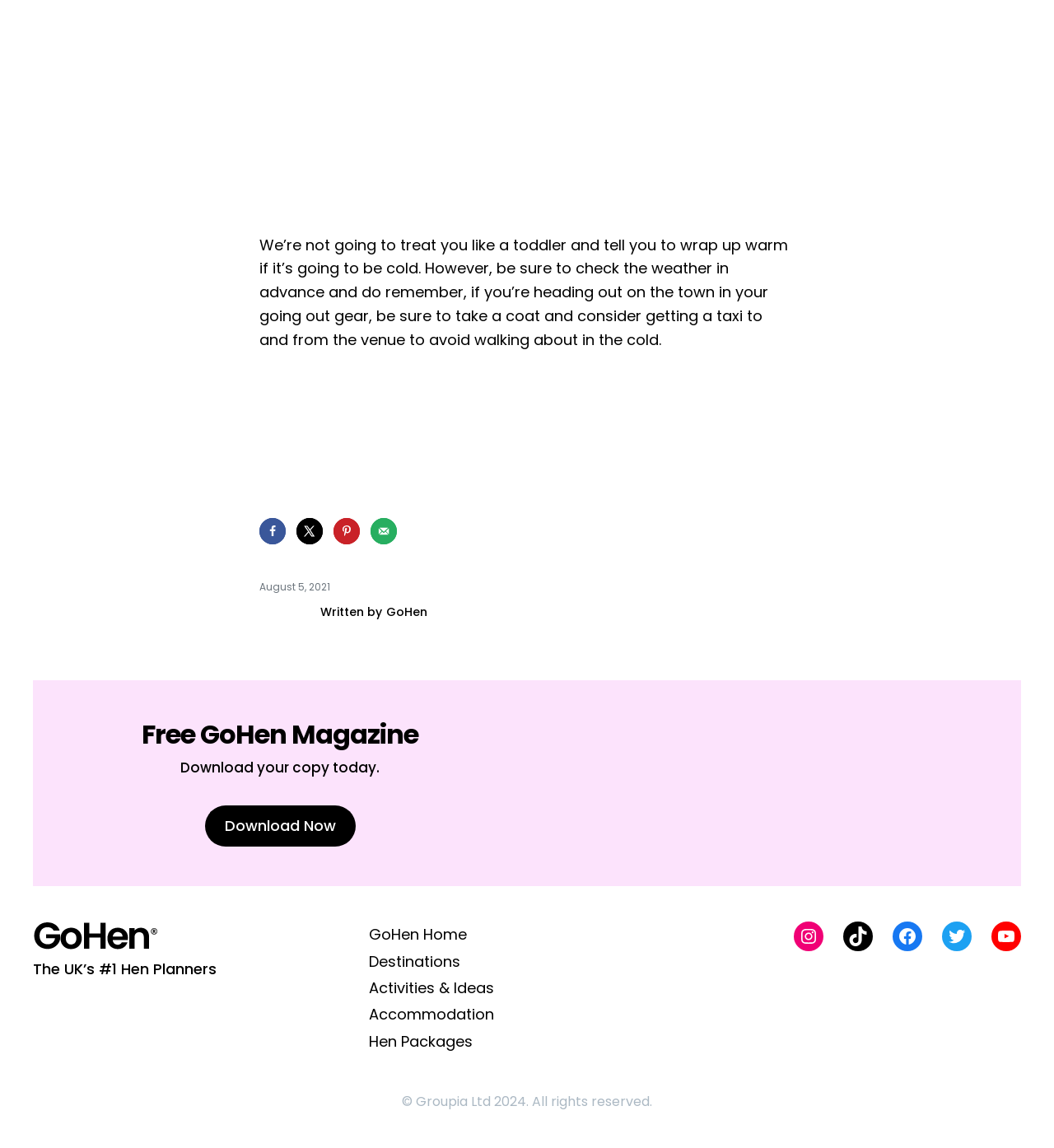Please specify the bounding box coordinates for the clickable region that will help you carry out the instruction: "go to the section of Supported Disk Images".

None